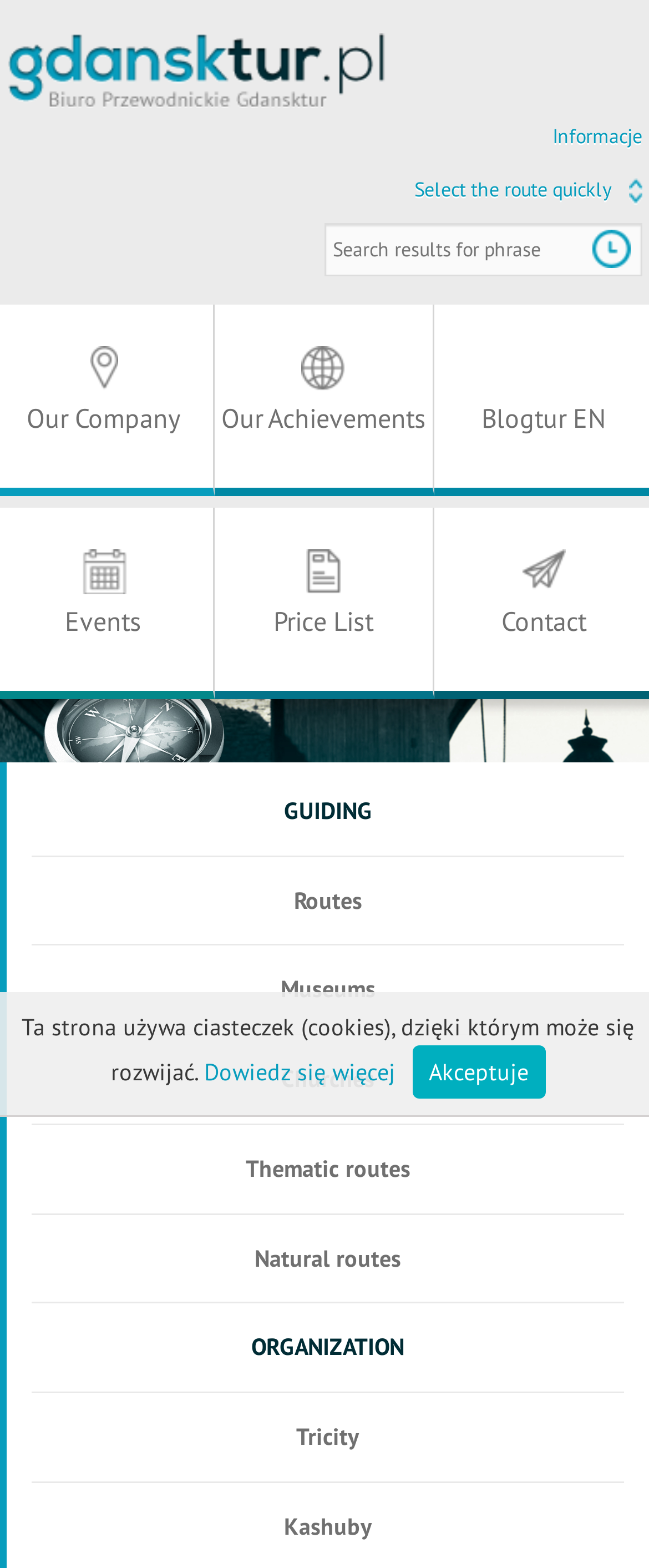Generate an in-depth caption that captures all aspects of the webpage.

The webpage is about Kociewie, a region in Gdańsk, Poland, and appears to be a tourist information website. At the top left, there is a logo image and a link. On the top right, there is another link labeled "Informacje" (meaning "Information" in Polish). 

Below the top section, there is a static text "Select the route quickly" followed by an image on the right. Underneath, there is a search bar with a label "Search results for phrase" and a text box to input search queries.

On the left side, there are several links to different sections of the website, including "Our Achievements", "Price List", and a list of guiding services such as "GUIDING", "Routes", "Museums", "Churches", "Thematic routes", "Natural routes", "ORGANIZATION", and "Tricity".

At the bottom of the page, there is a notice about the website using cookies, with a link to learn more and a button to accept the terms.